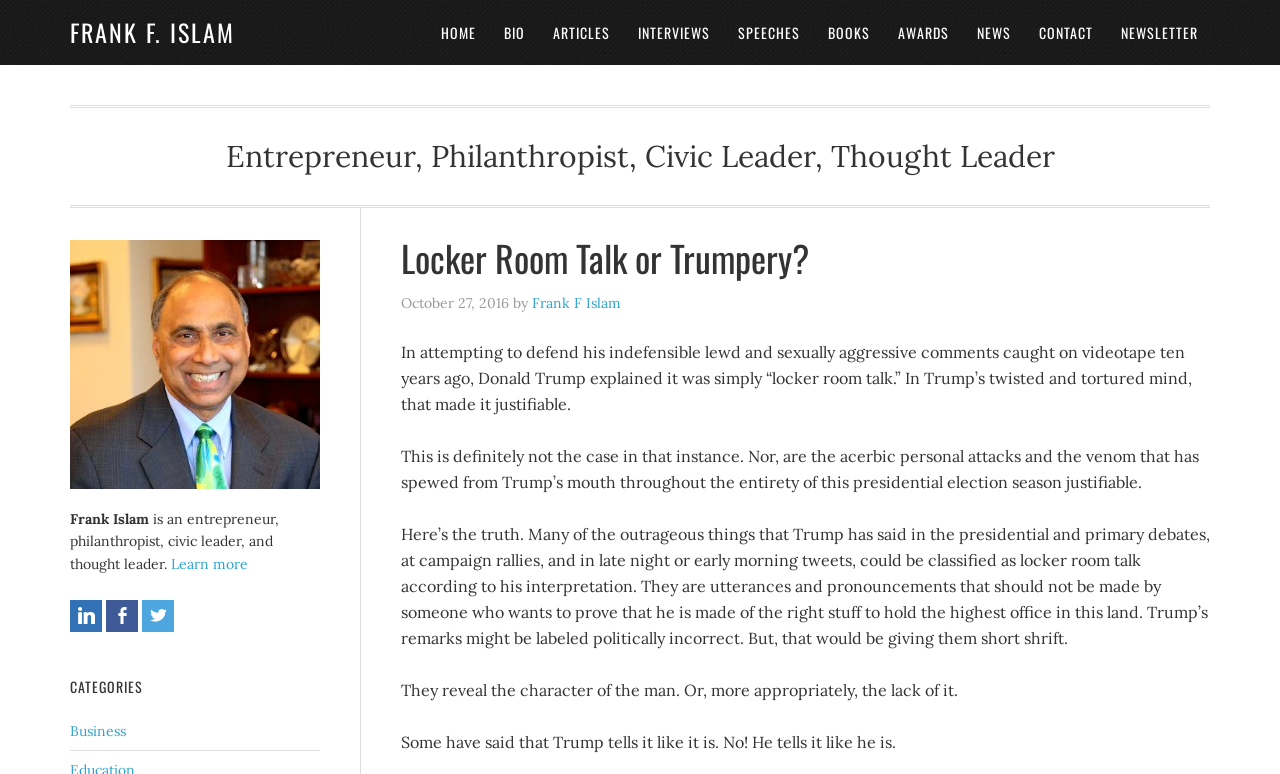Provide a comprehensive description of the webpage.

The webpage is a blog post titled "Locker Room Talk or Trumpery?" by Frank F. Islam, an entrepreneur, philanthropist, civic leader, and thought leader. At the top of the page, there is a navigation menu with links to various sections of the website, including "HOME", "BIO", "ARTICLES", "INTERVIEWS", "SPEECHES", "BOOKS", "AWARDS", "NEWS", "CONTACT", and "NEWSLETTER".

Below the navigation menu, there is a profile image of Frank F. Islam, accompanied by his name and a brief description of his roles. To the right of the profile image, there is a heading with the title of the blog post, "Locker Room Talk or Trumpery?", followed by the date "October 27, 2016" and the author's name, "Frank F Islam".

The main content of the blog post is a series of paragraphs that discuss Donald Trump's comments and behavior during the presidential election season. The text is divided into five paragraphs, each discussing Trump's remarks and their implications. The paragraphs are arranged vertically, with the first paragraph starting from the top left of the content area and the subsequent paragraphs following below it.

At the bottom of the page, there is a section titled "CATEGORIES" with a link to the "Business" category. There are also three social media links, labeled "j j", "b b", and "a a", which are aligned horizontally below the "CATEGORIES" section.